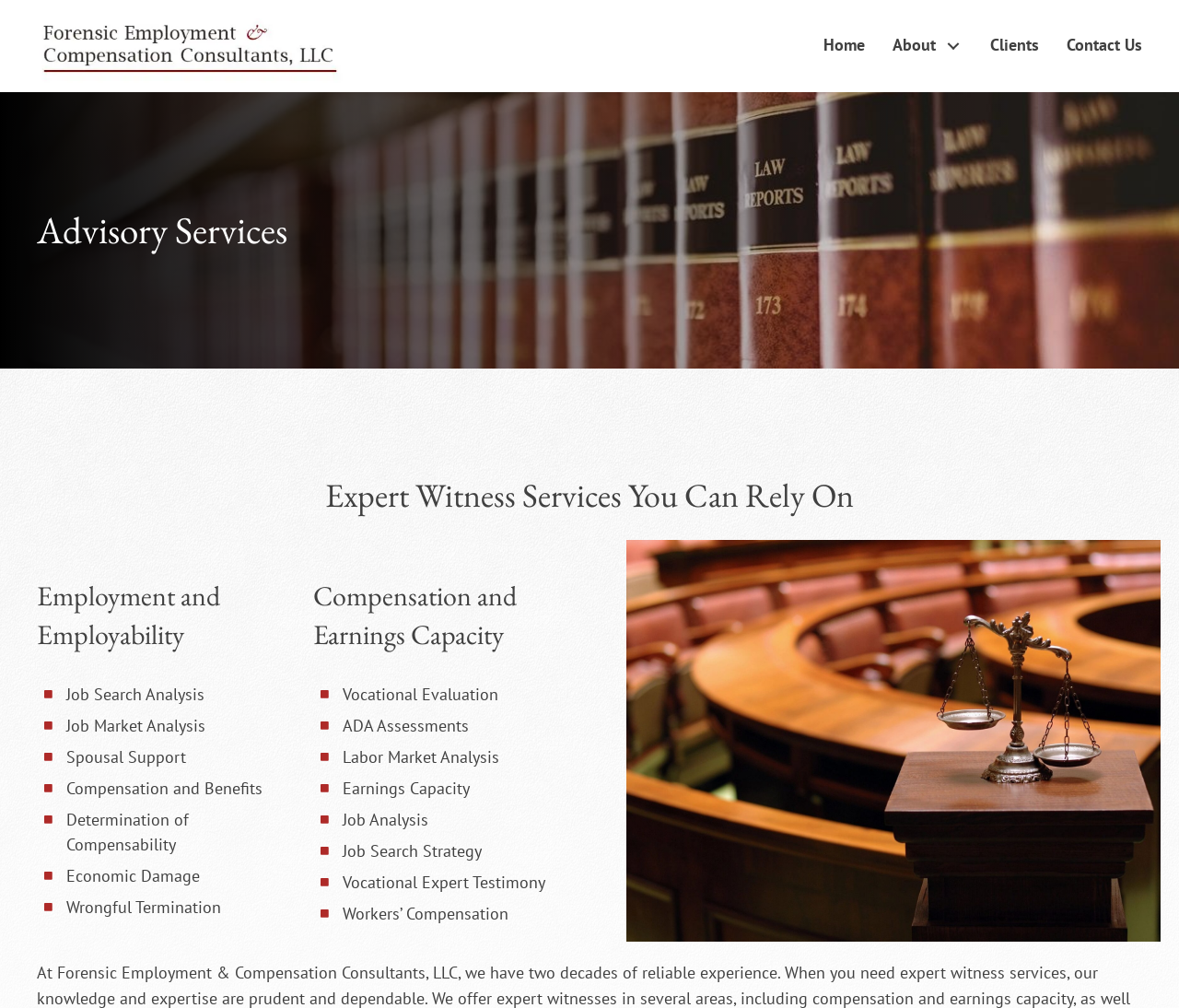Answer the question using only one word or a concise phrase: What is the topic of the 'Spousal Support' service?

Support for spouses